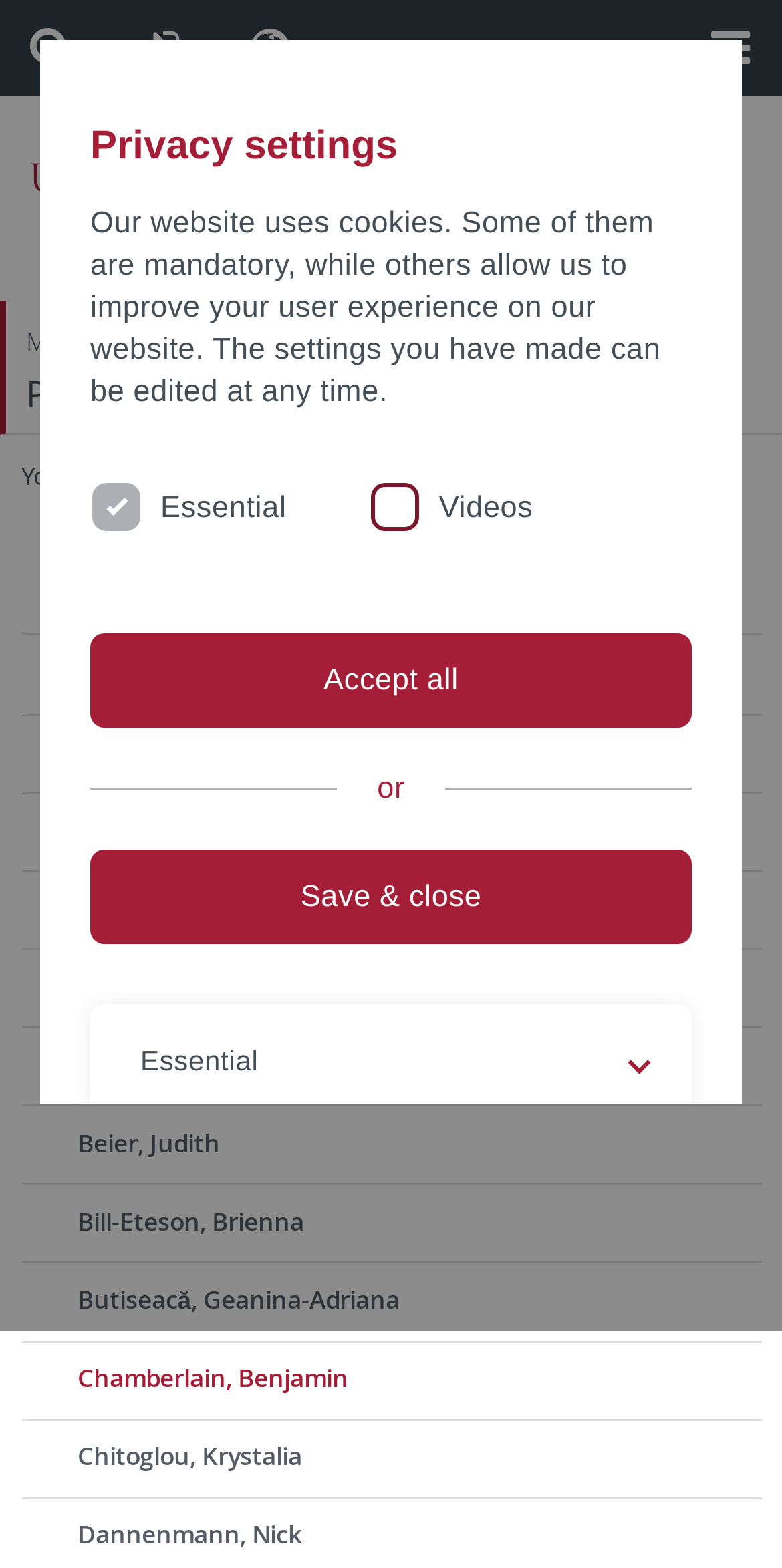Highlight the bounding box coordinates of the element you need to click to perform the following instruction: "Go to Legal details."

[0.241, 0.835, 0.465, 0.862]